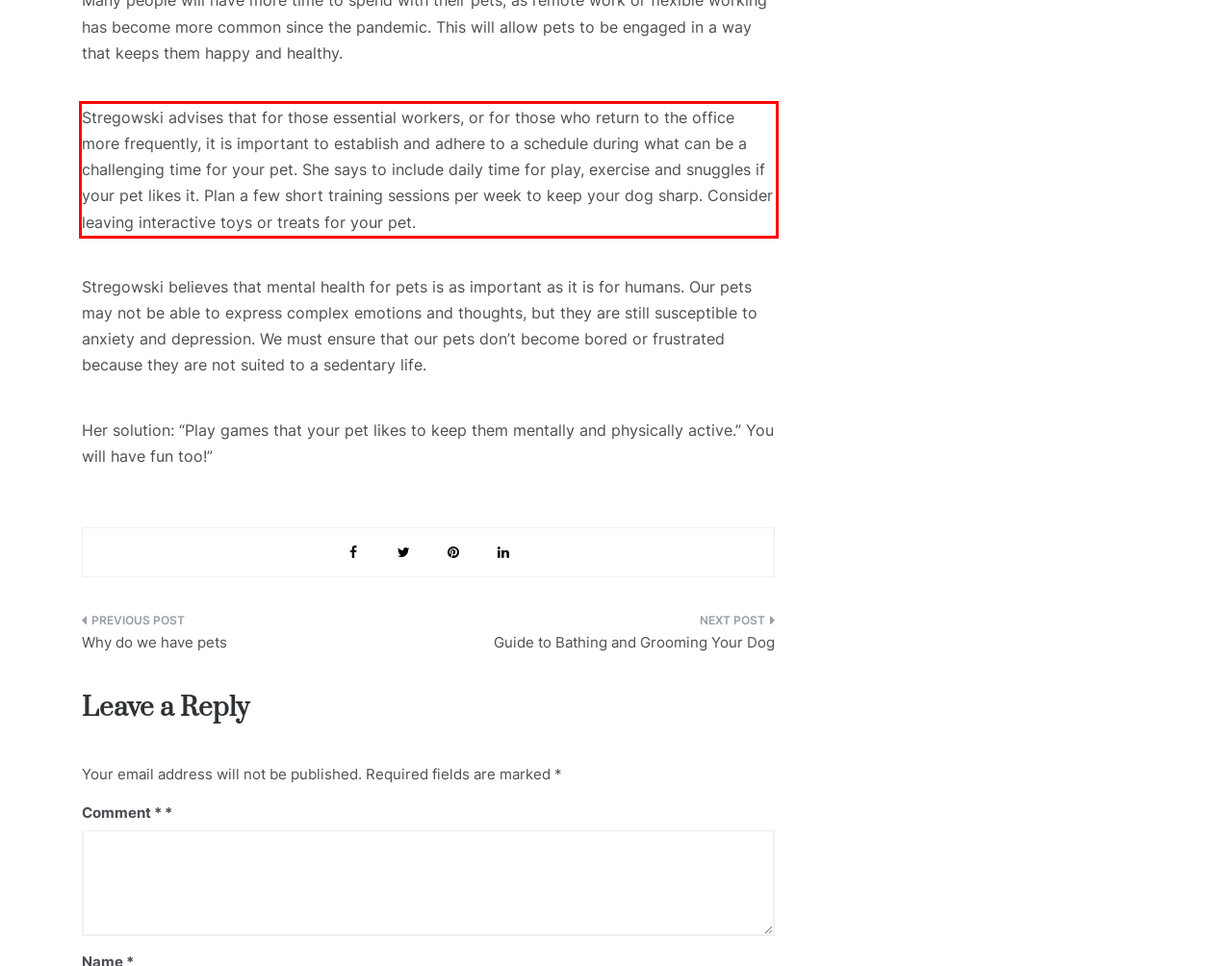Using the provided screenshot of a webpage, recognize the text inside the red rectangle bounding box by performing OCR.

Stregowski advises that for those essential workers, or for those who return to the office more frequently, it is important to establish and adhere to a schedule during what can be a challenging time for your pet. She says to include daily time for play, exercise and snuggles if your pet likes it. Plan a few short training sessions per week to keep your dog sharp. Consider leaving interactive toys or treats for your pet.